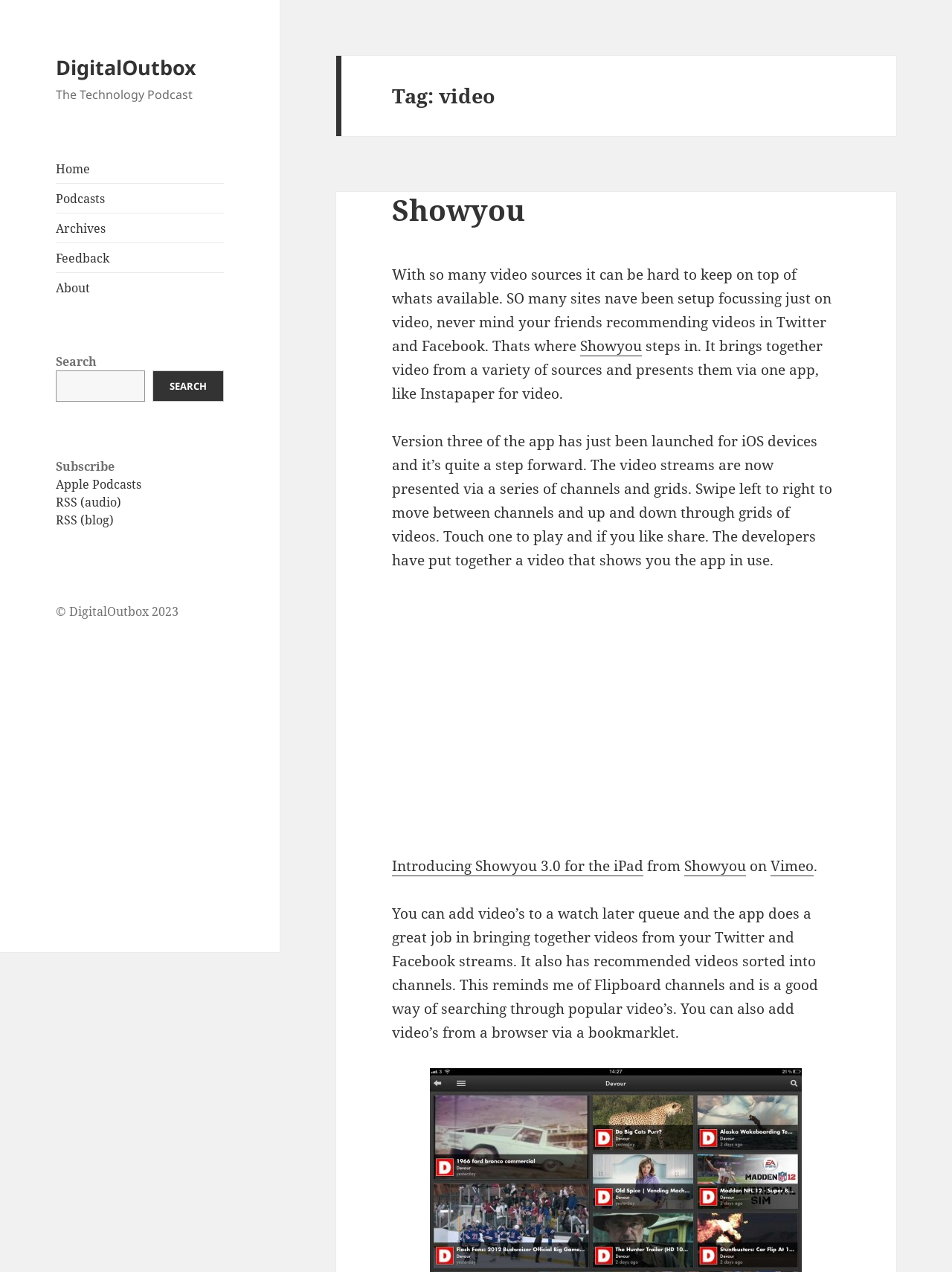Please identify the bounding box coordinates of the element I need to click to follow this instruction: "Subscribe to Apple Podcasts".

[0.059, 0.374, 0.149, 0.387]